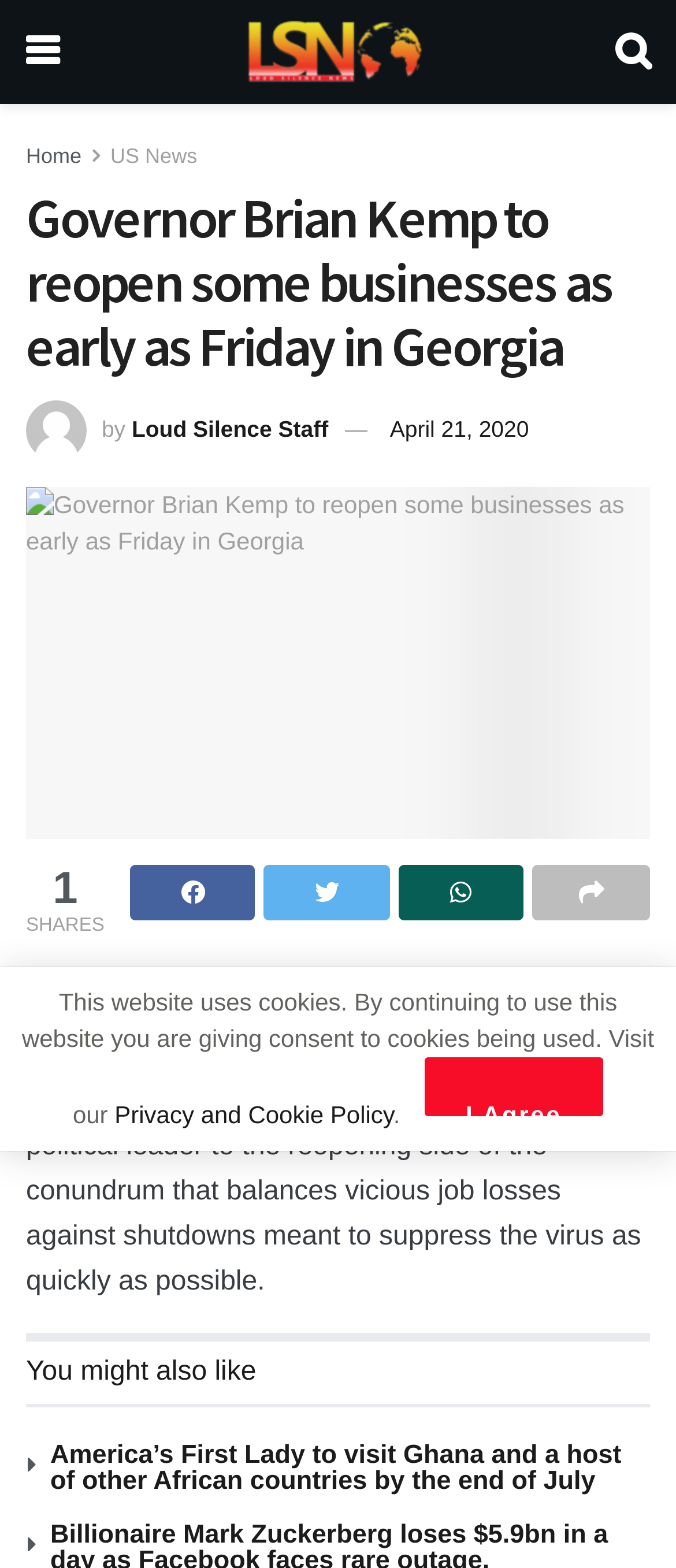Use a single word or phrase to answer the question: What is the date of the article?

April 21, 2020